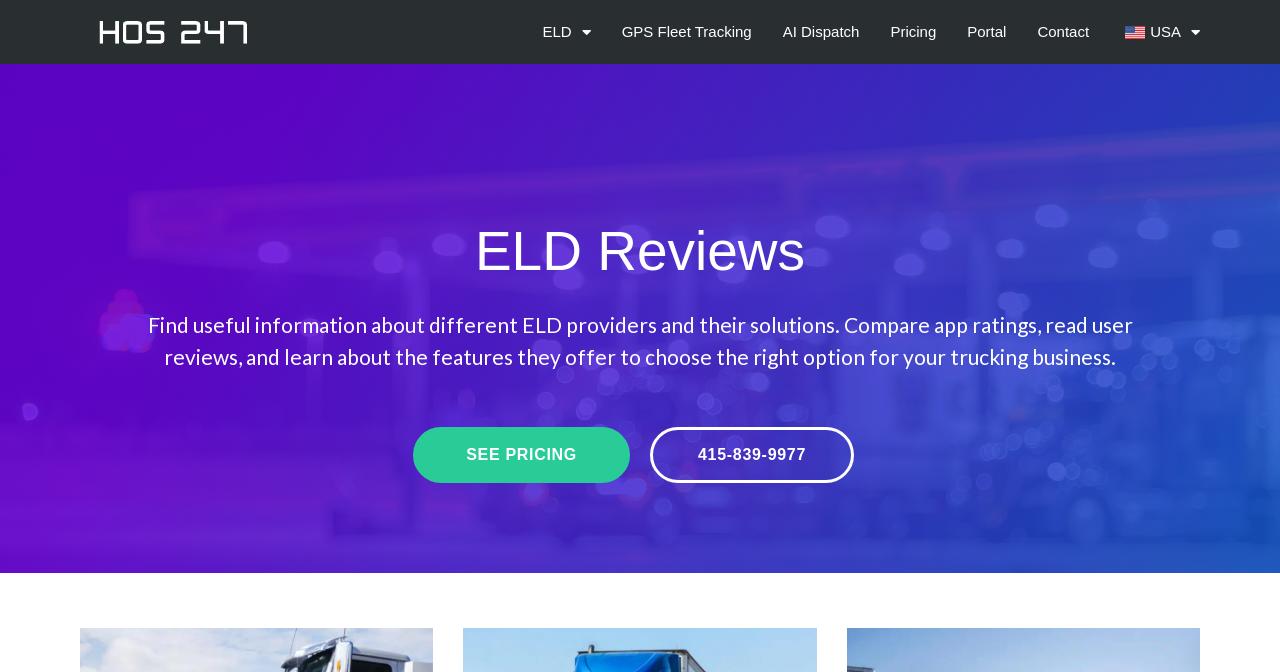Answer the question using only a single word or phrase: 
Is there a phone number on this webpage?

Yes